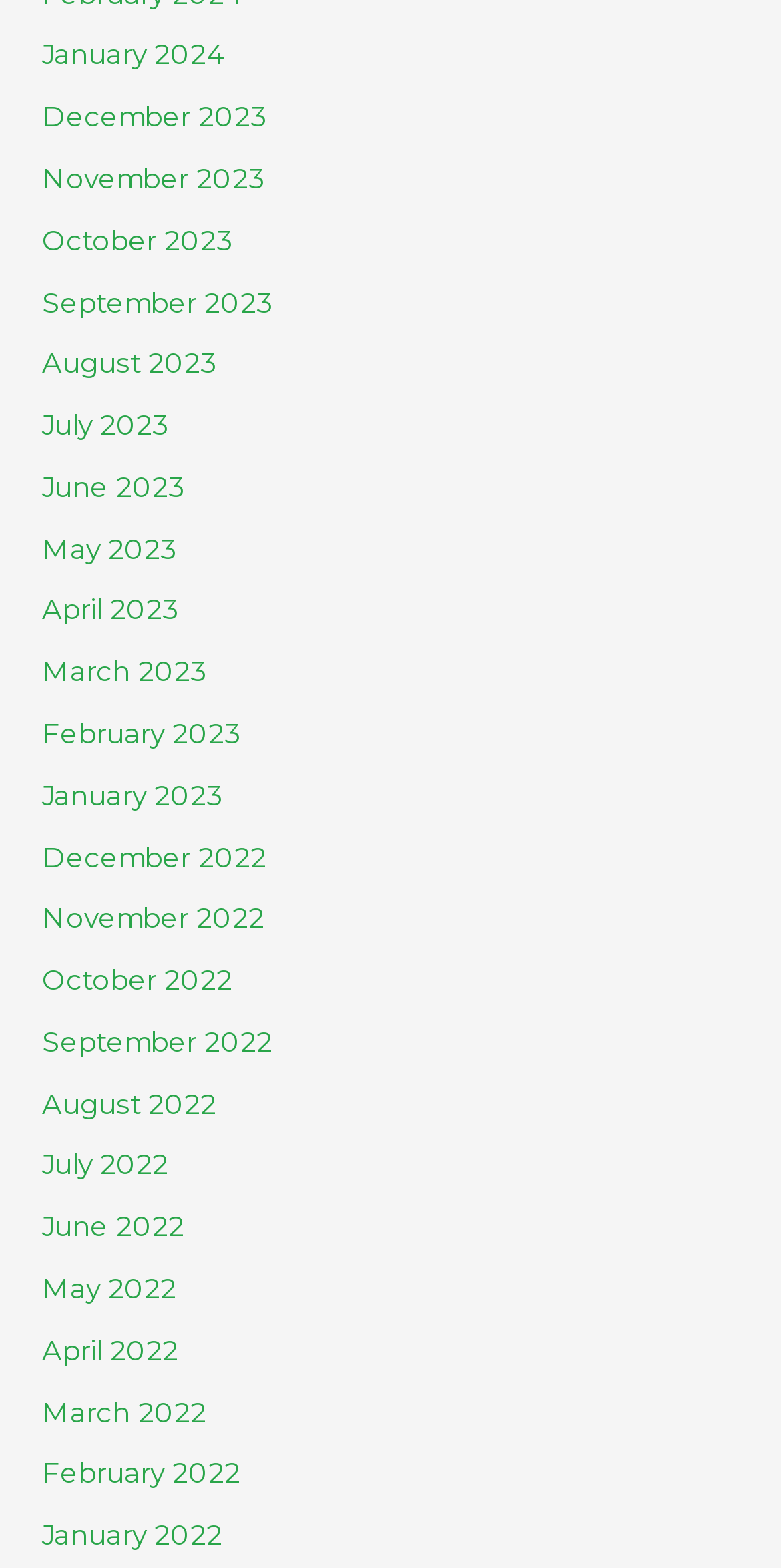Highlight the bounding box coordinates of the region I should click on to meet the following instruction: "go to December 2023".

[0.054, 0.064, 0.341, 0.085]